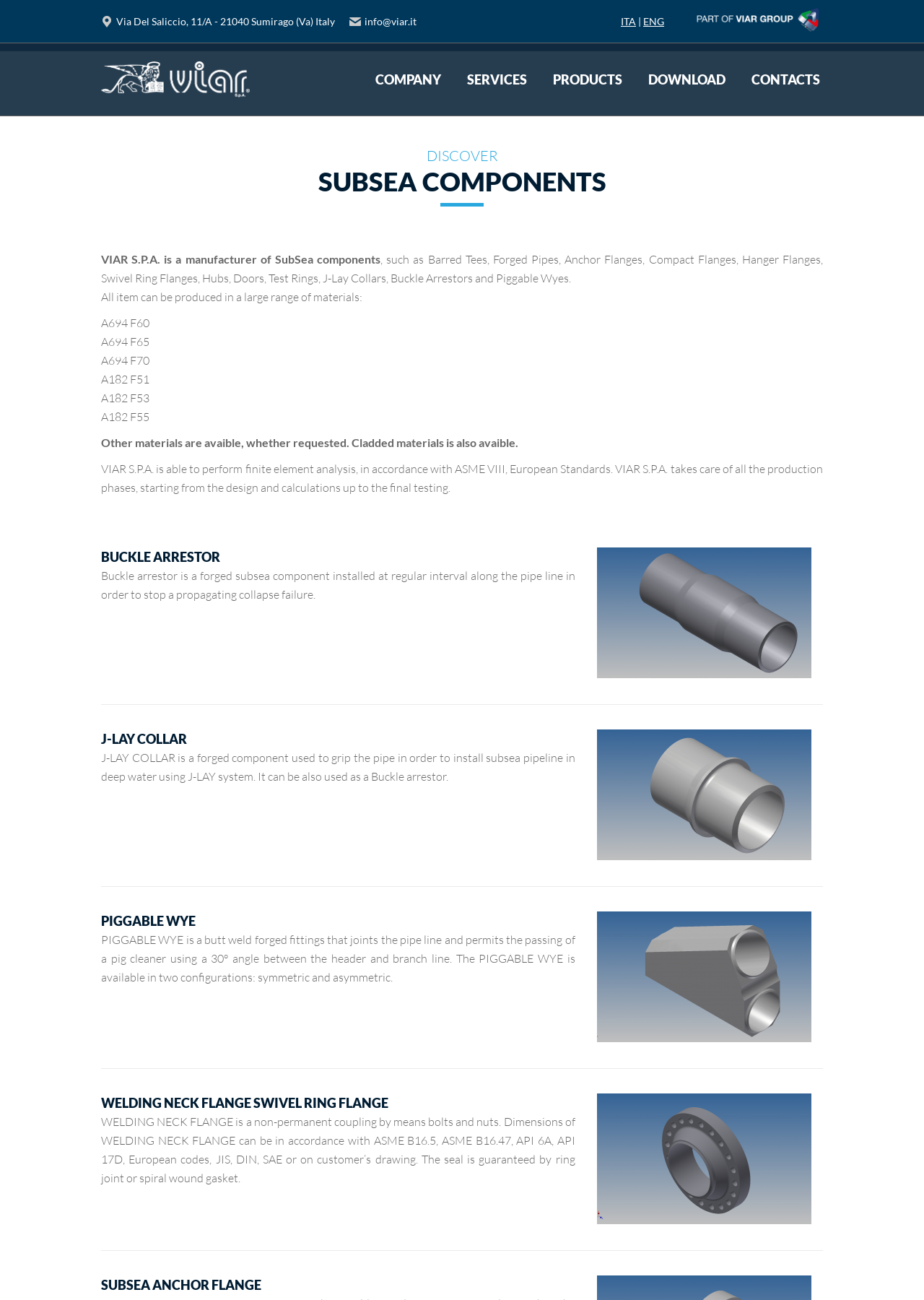Based on what you see in the screenshot, provide a thorough answer to this question: What is the purpose of a Buckle Arrestor?

I found the purpose of a Buckle Arrestor by reading the static text element under the 'BUCKLE ARRESTOR' heading, which states that 'Buckle arrestor is a forged subsea component installed at regular interval along the pipe line in order to stop a propagating collapse failure'.